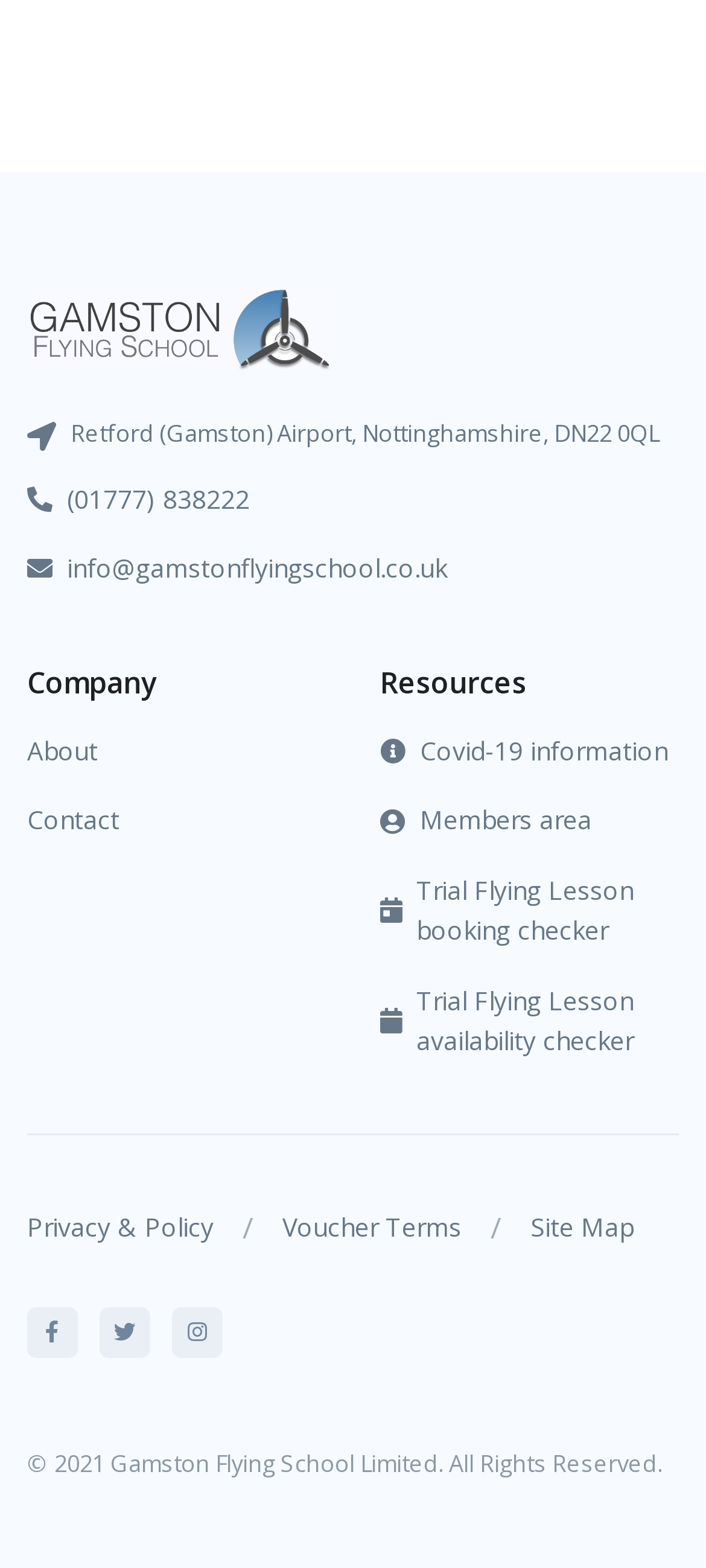For the following element description, predict the bounding box coordinates in the format (top-left x, top-left y, bottom-right x, bottom-right y). All values should be floating point numbers between 0 and 1. Description: Voucher Terms

[0.4, 0.761, 0.654, 0.806]